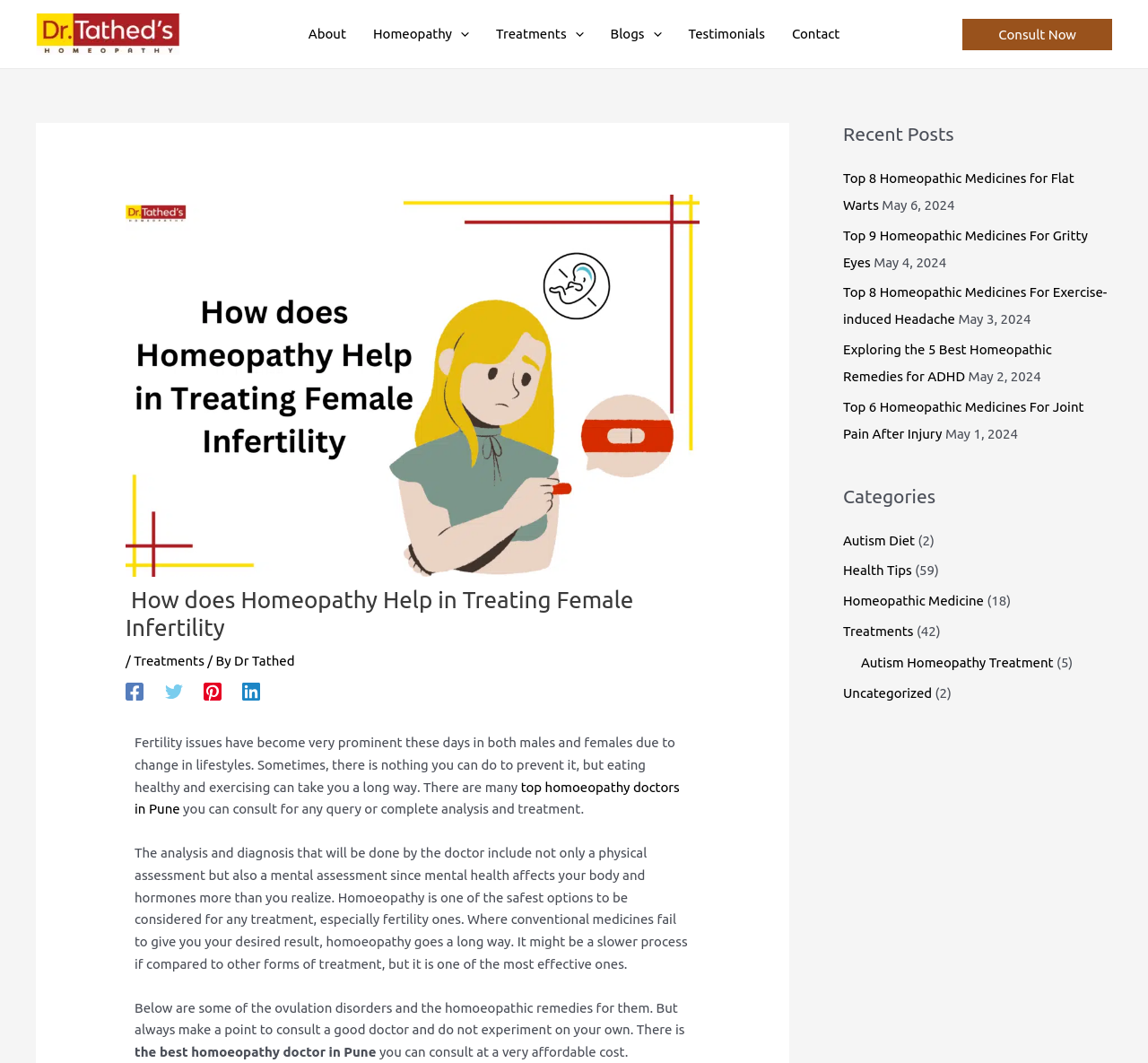Select the bounding box coordinates of the element I need to click to carry out the following instruction: "Visit the 'Facebook' page".

[0.109, 0.642, 0.125, 0.659]